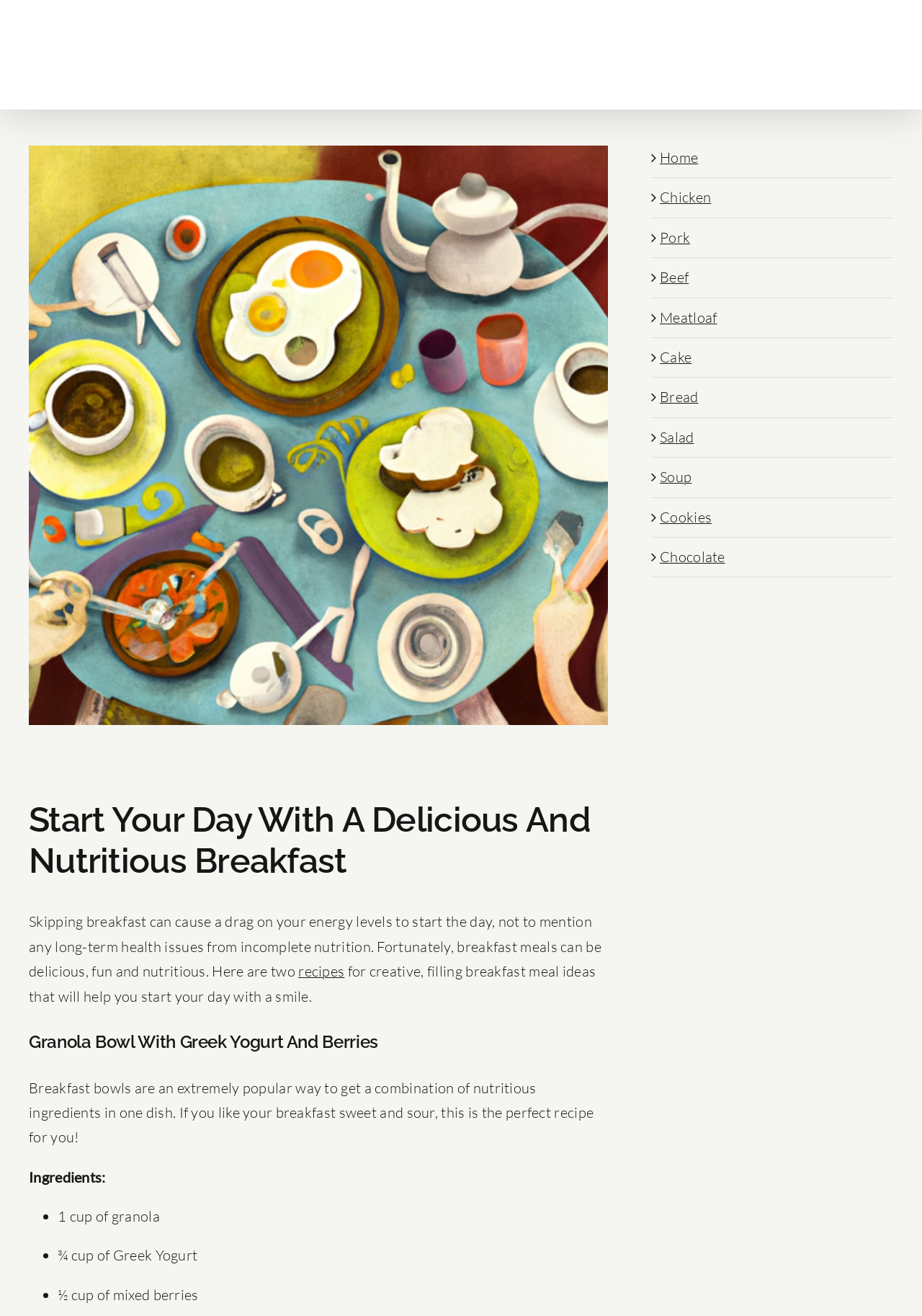What is the image description of the first image on the webpage?
Look at the image and construct a detailed response to the question.

I looked at the image element with the bounding box coordinates [0.031, 0.017, 0.219, 0.061] and found that it has a description 'Eezy Recipes Logo', indicating that it is the logo of the Eezy Recipes website.